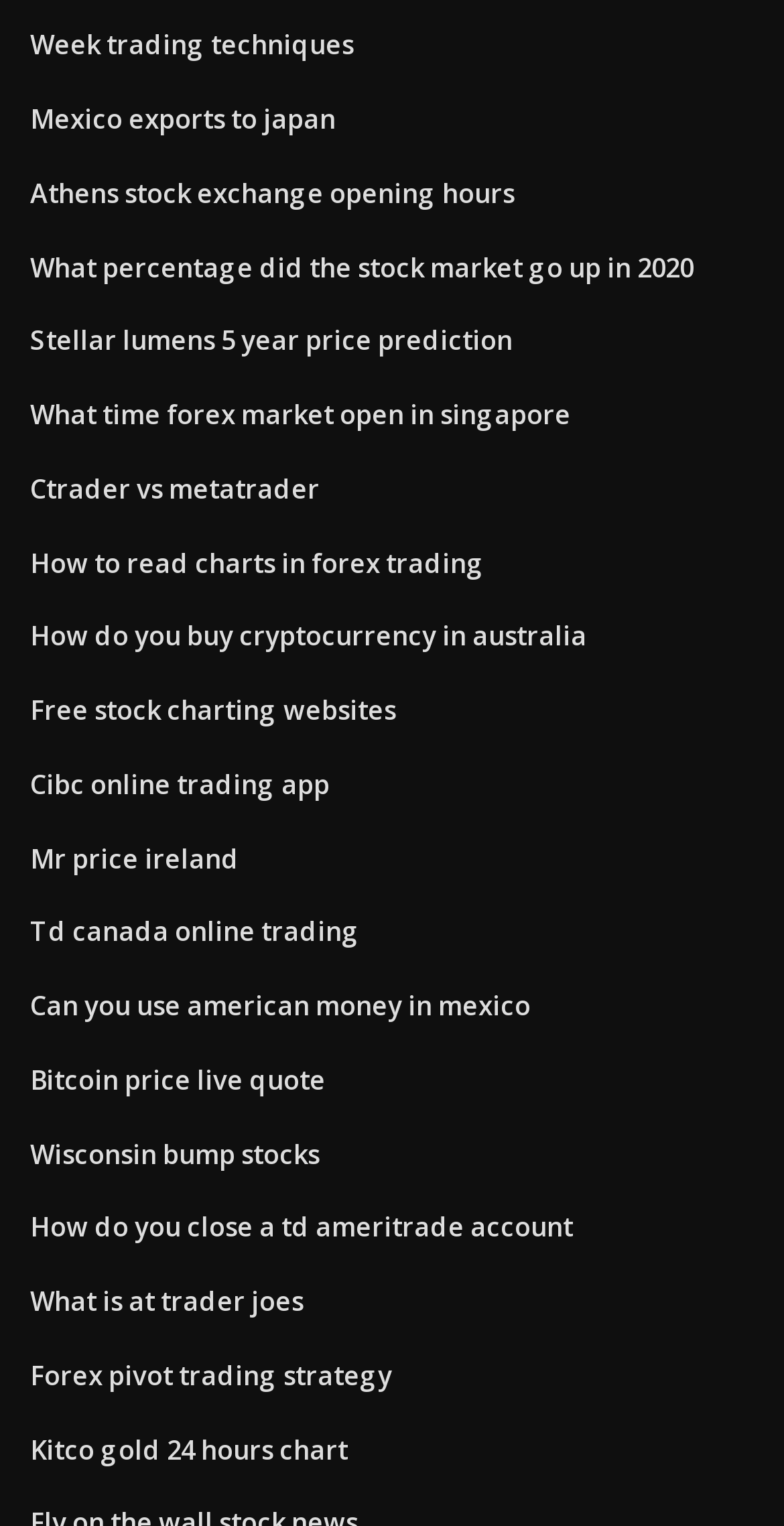Is the webpage a list of resources or articles?
Give a detailed explanation using the information visible in the image.

The webpage appears to be a list of links to various resources or articles, as each link has a descriptive text and there is no other content on the webpage.